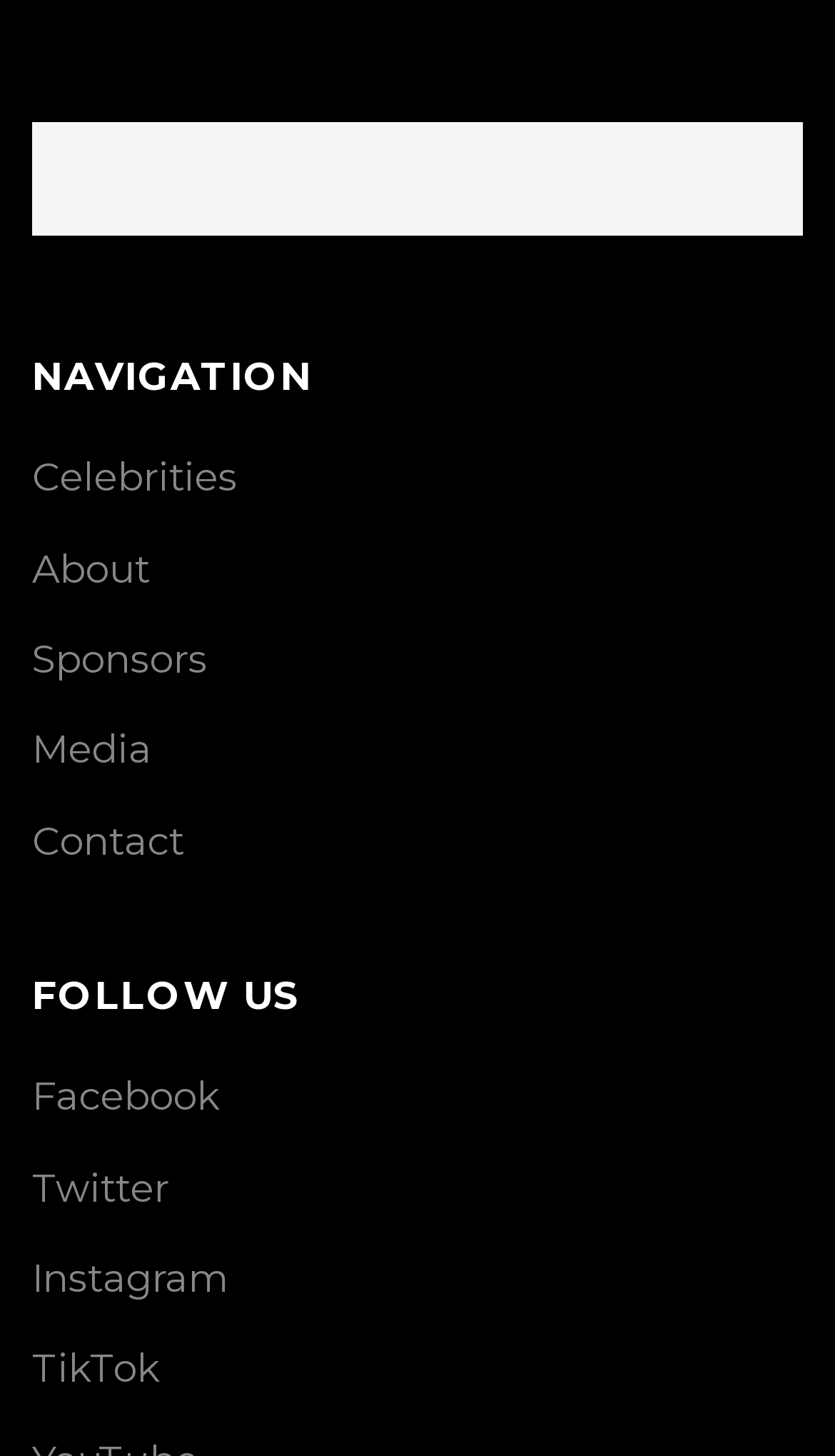What is the second navigation item?
Observe the image and answer the question with a one-word or short phrase response.

About